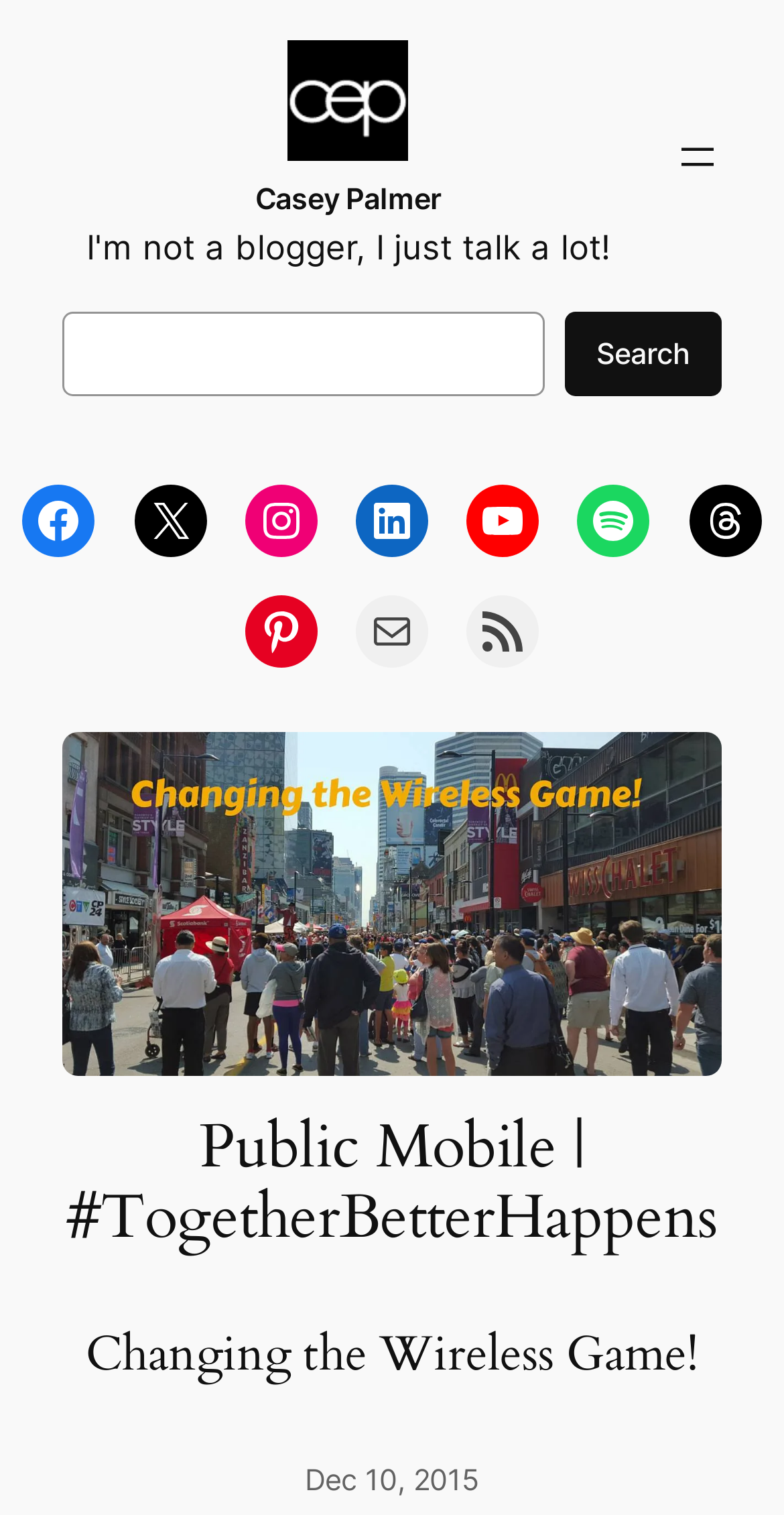Identify the coordinates of the bounding box for the element that must be clicked to accomplish the instruction: "Open menu".

[0.858, 0.088, 0.92, 0.12]